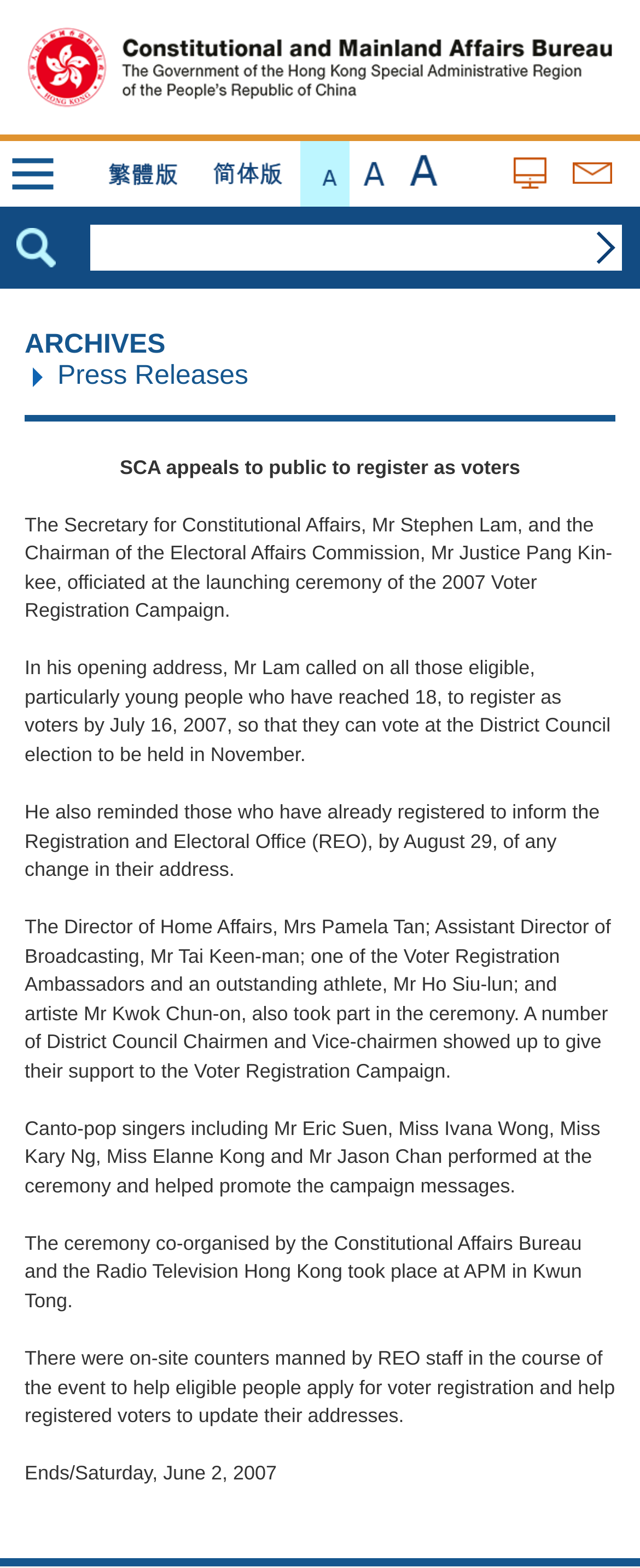Locate the bounding box coordinates for the element described below: "Default Font Size". The coordinates must be four float values between 0 and 1, formatted as [left, top, right, bottom].

[0.47, 0.089, 0.547, 0.131]